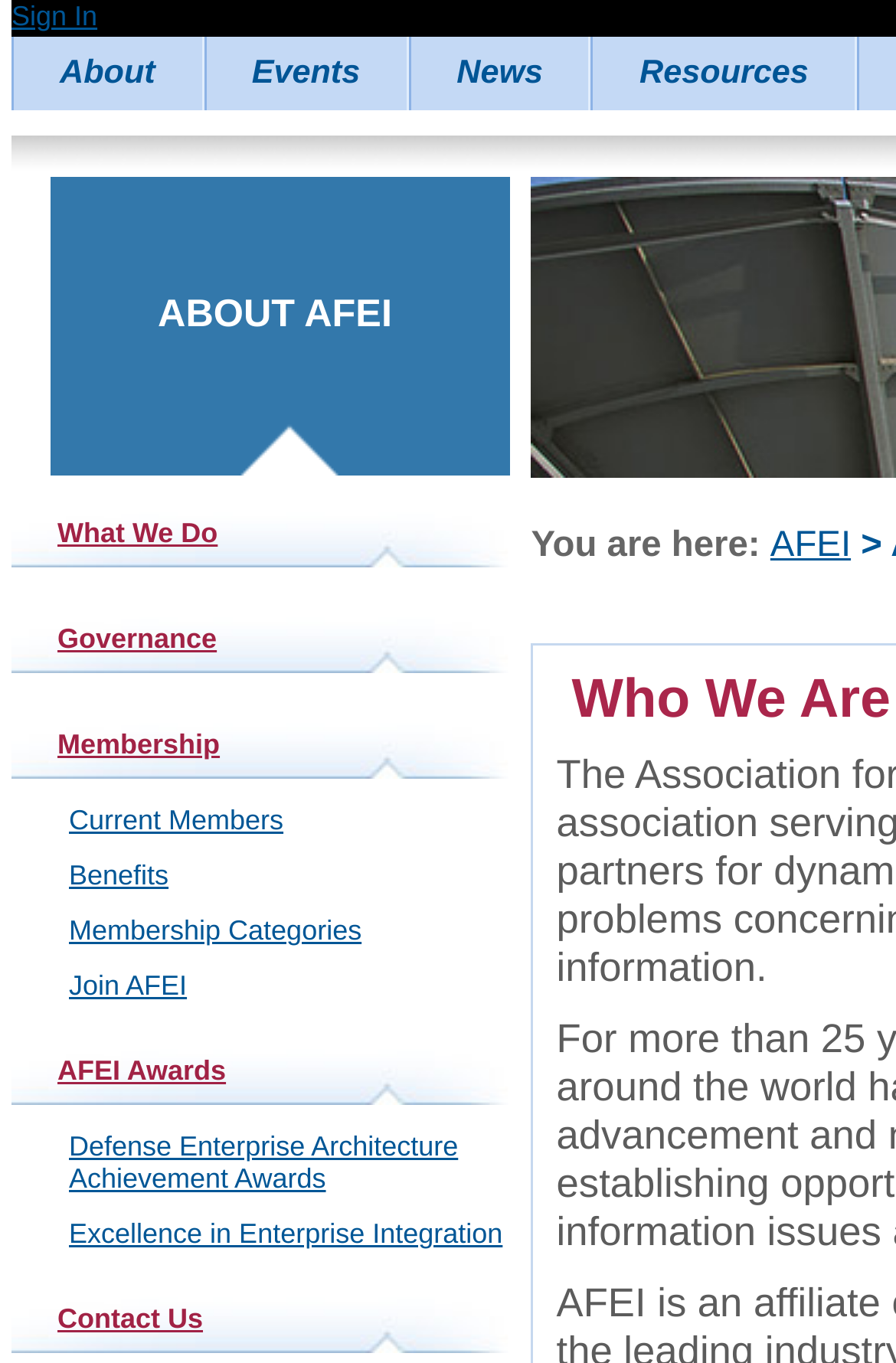Bounding box coordinates should be provided in the format (top-left x, top-left y, bottom-right x, bottom-right y) with all values between 0 and 1. Identify the bounding box for this UI element: Current Members

[0.013, 0.581, 0.58, 0.622]